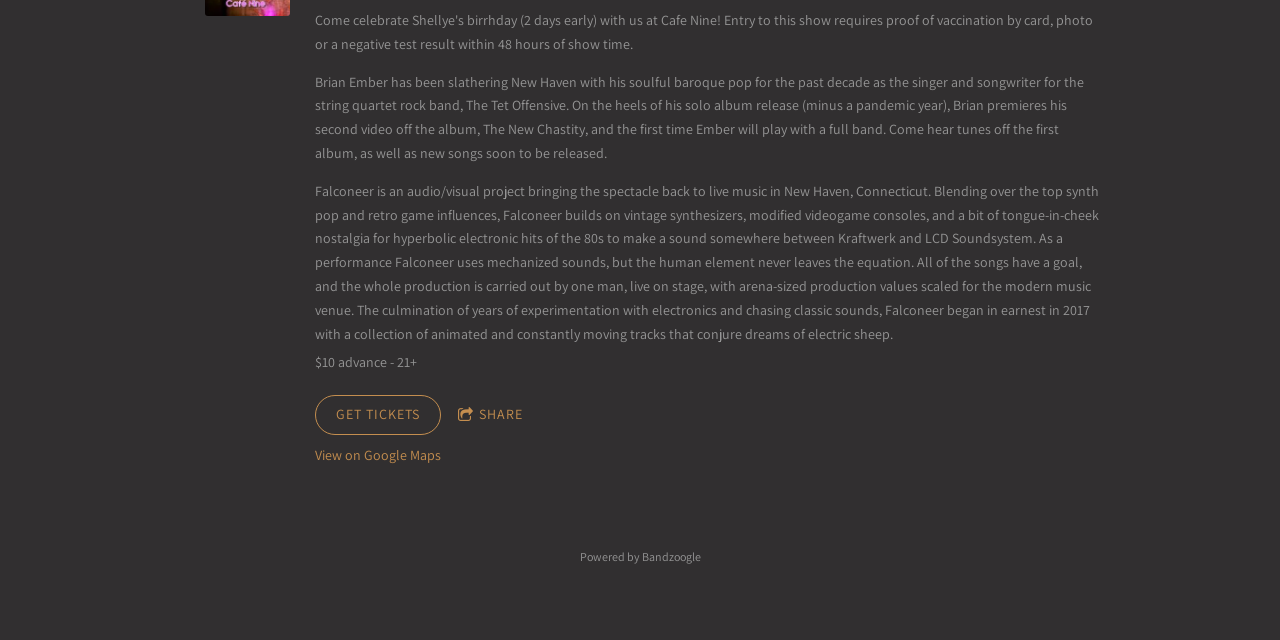Given the following UI element description: "Get tickets", find the bounding box coordinates in the webpage screenshot.

[0.246, 0.617, 0.345, 0.679]